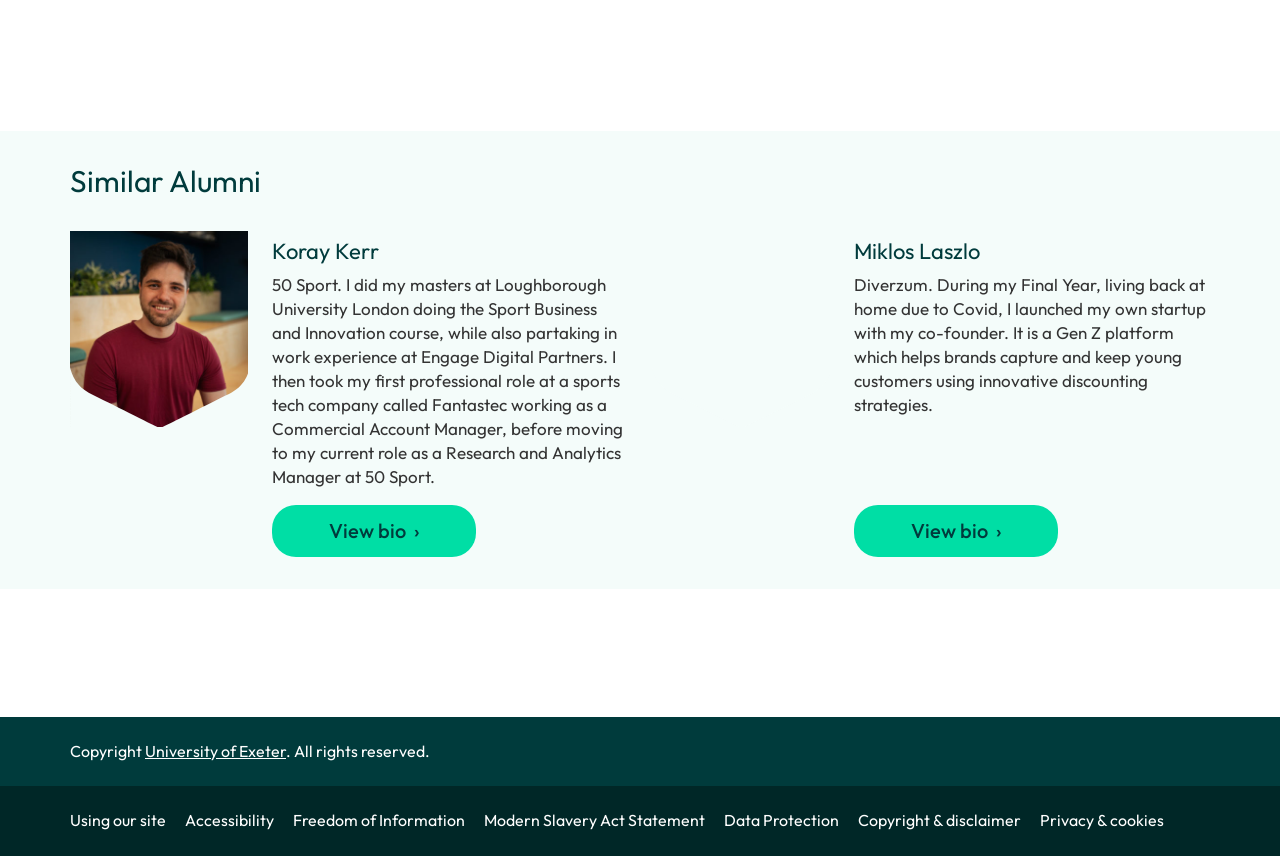Determine the bounding box for the UI element that matches this description: "Modern Slavery Act Statement".

[0.378, 0.946, 0.563, 0.97]